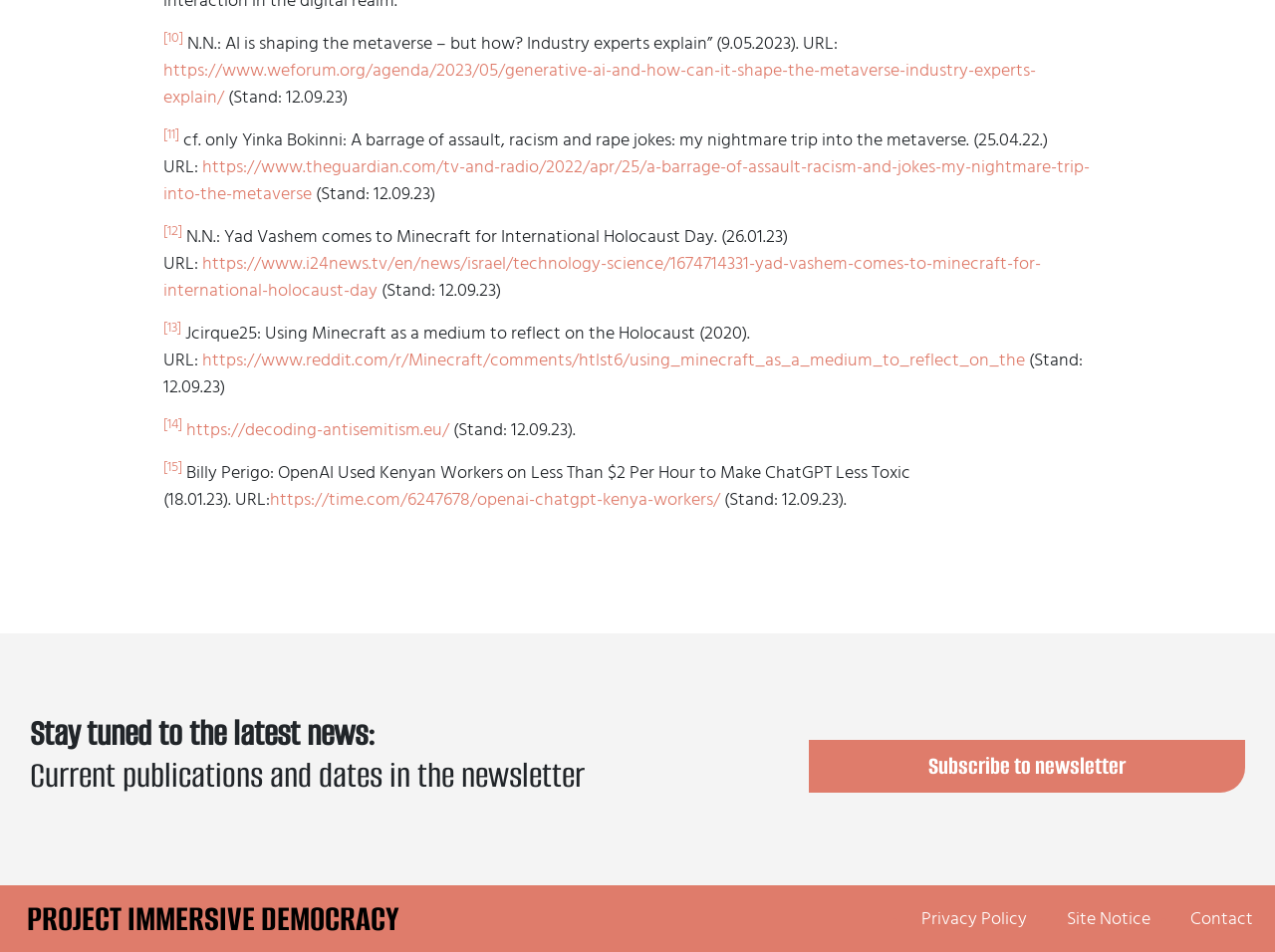Could you provide the bounding box coordinates for the portion of the screen to click to complete this instruction: "Visit the website about decoding antisemitism"?

[0.146, 0.438, 0.352, 0.464]